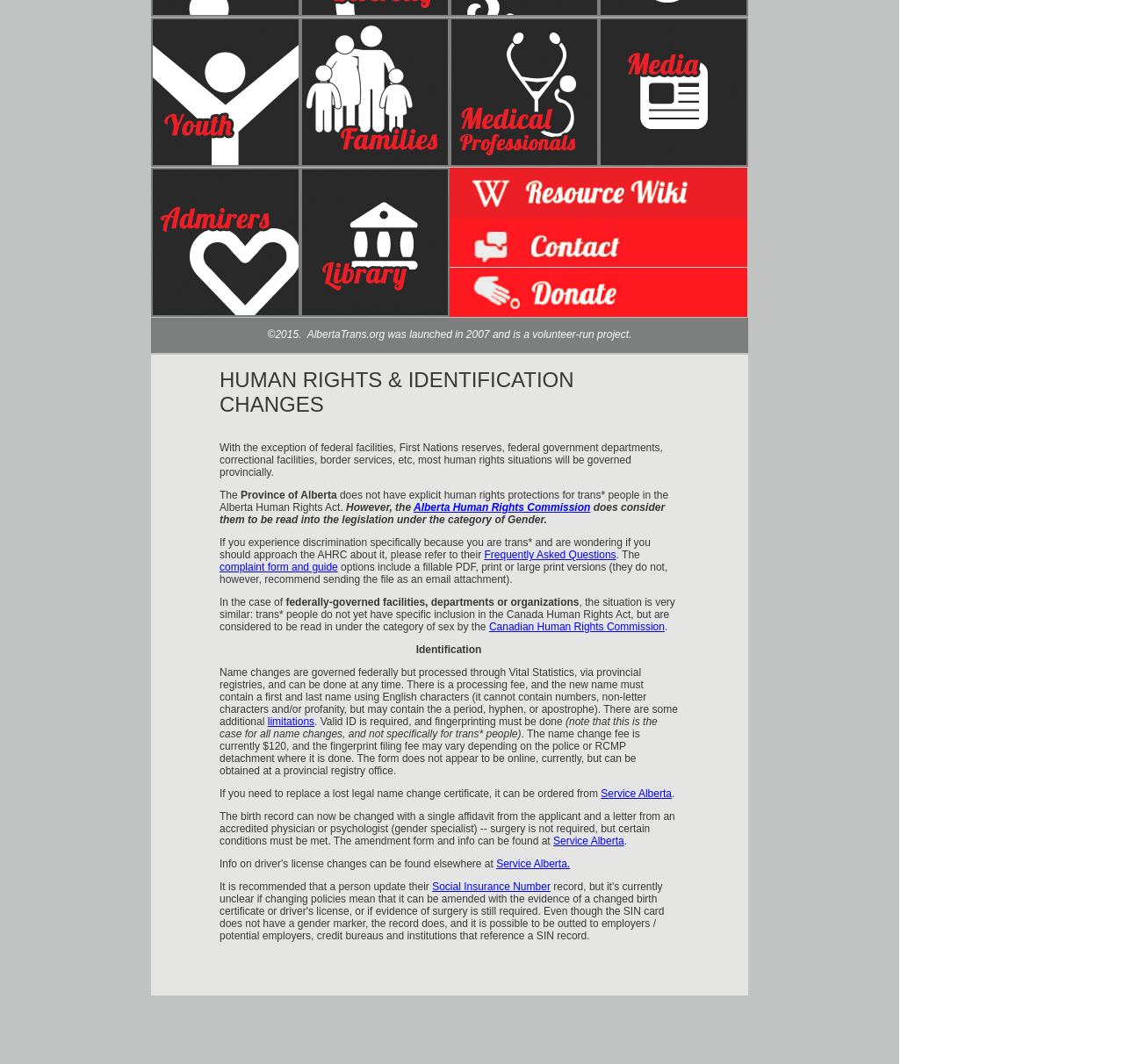Provide the bounding box coordinates of the UI element that matches the description: "Service Alberta".

[0.492, 0.785, 0.555, 0.796]